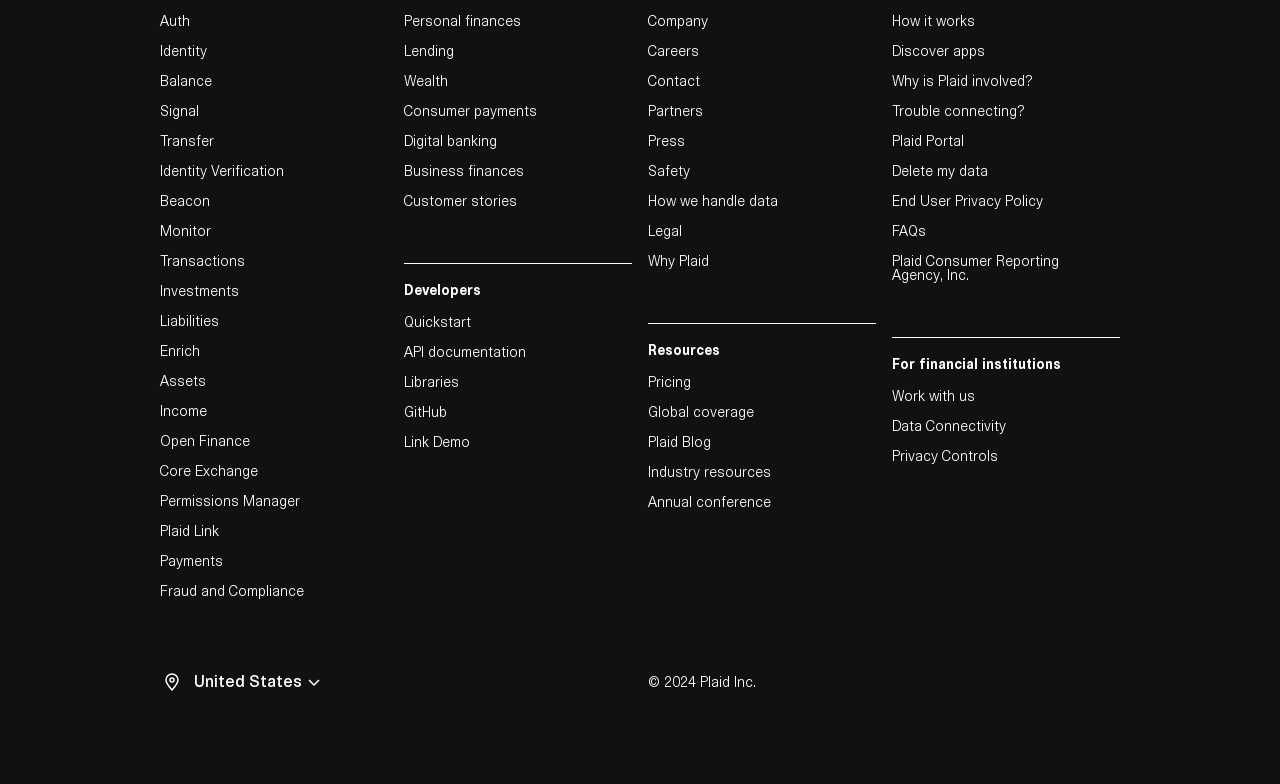Determine the bounding box coordinates of the section I need to click to execute the following instruction: "Click on the 'PREVIOUS' button". Provide the coordinates as four float numbers between 0 and 1, i.e., [left, top, right, bottom].

None